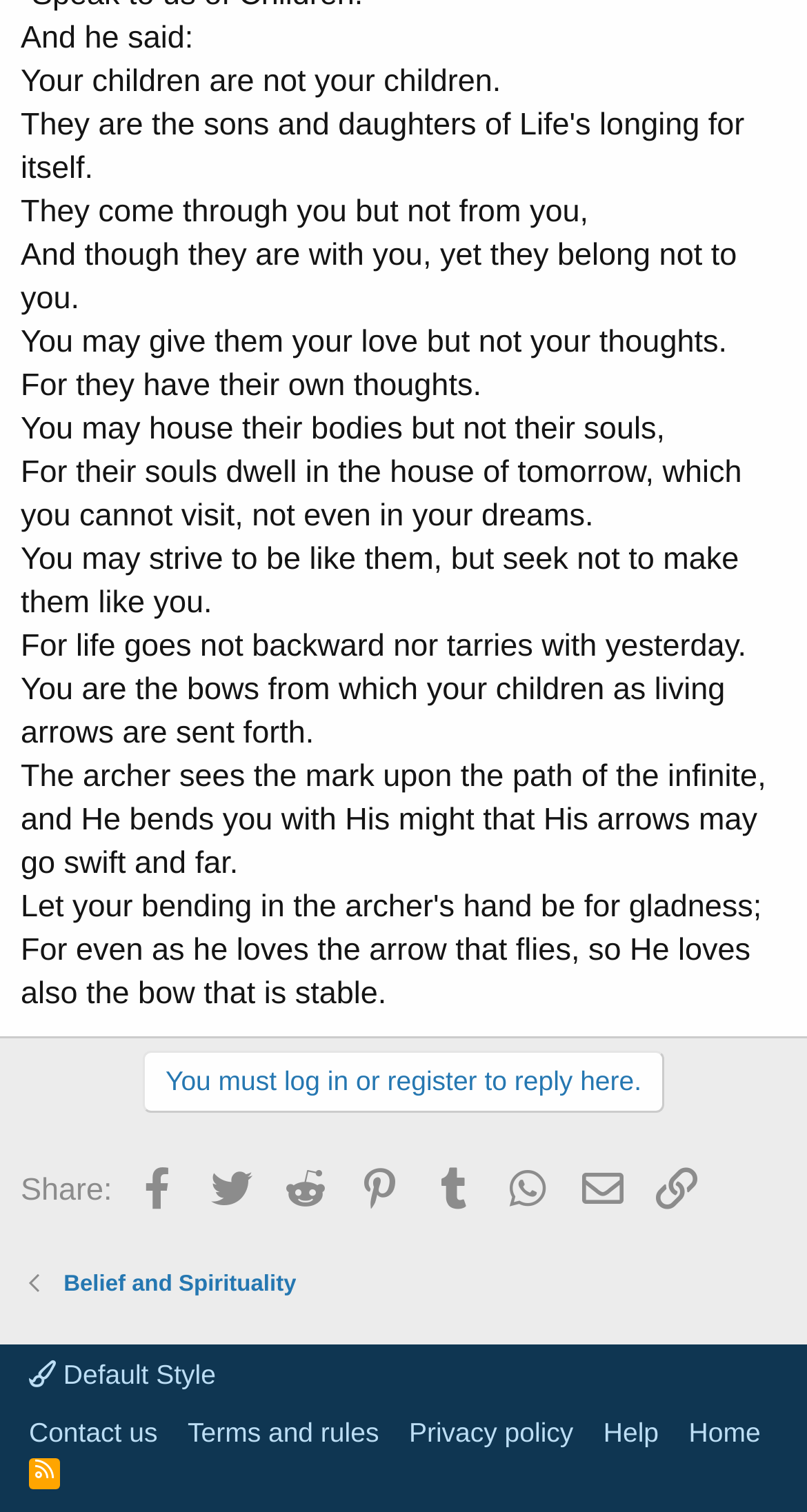Please indicate the bounding box coordinates for the clickable area to complete the following task: "Contact us". The coordinates should be specified as four float numbers between 0 and 1, i.e., [left, top, right, bottom].

None